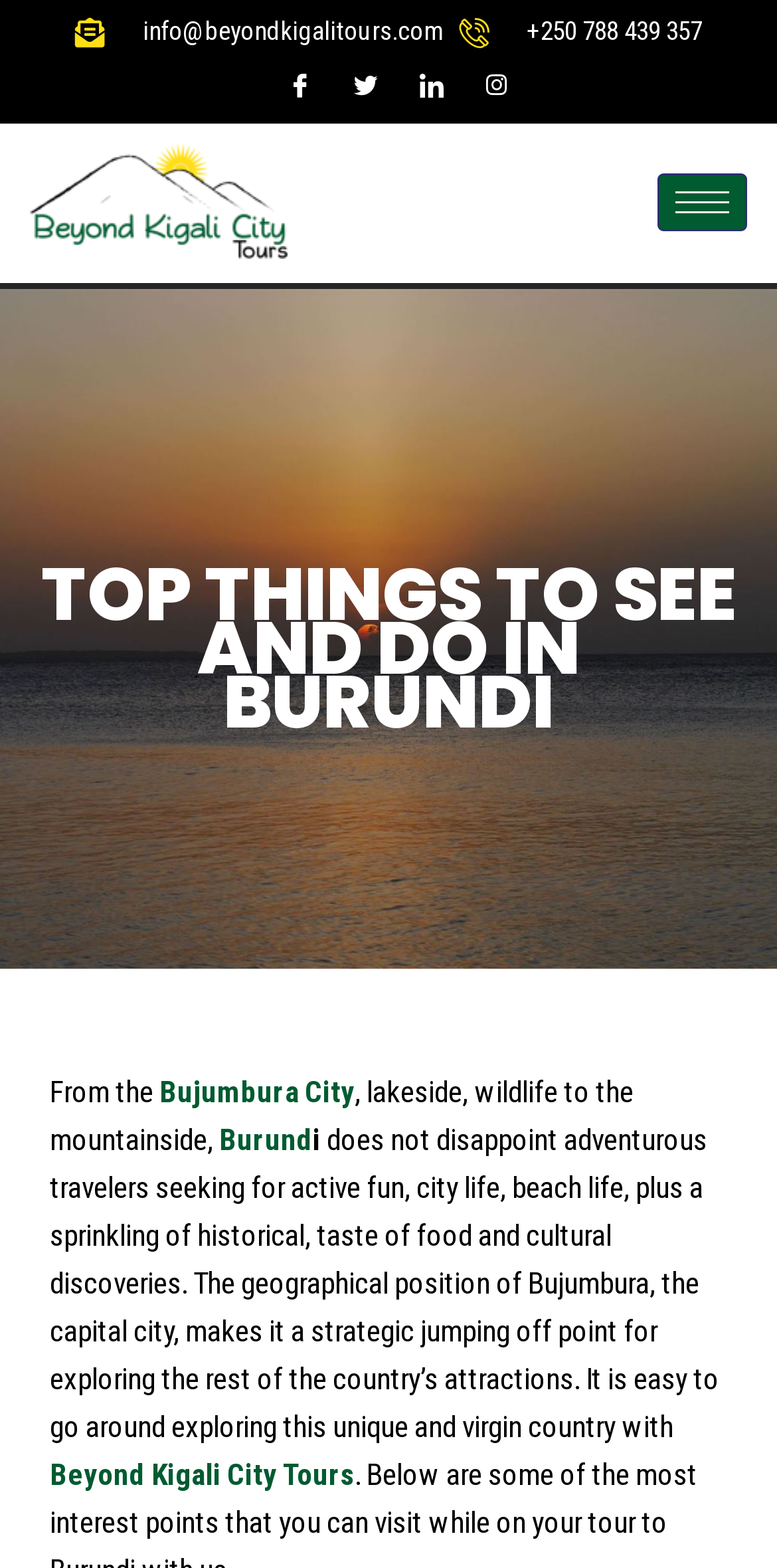Reply to the question with a brief word or phrase: What social media platforms does Beyond Kigali City Tours have?

Facebook, Twitter, LinkedIn, Instagram